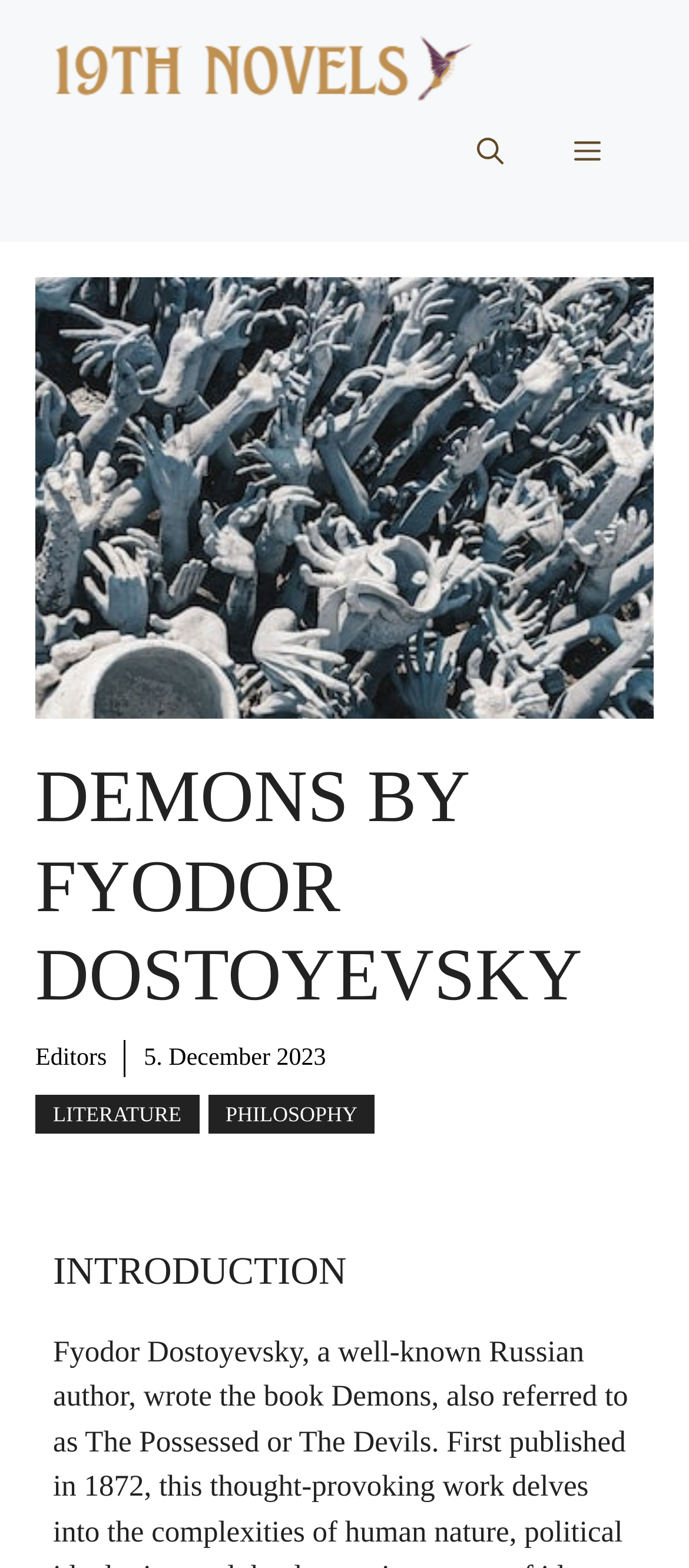Refer to the image and offer a detailed explanation in response to the question: Who is the author of the book?

The author of the book can be found in the heading 'DEMONS BY FYODOR DOSTOYEVSKY' which is located at the top of the webpage, indicating that the author of the book 'Demons' is Fyodor Dostoyevsky.